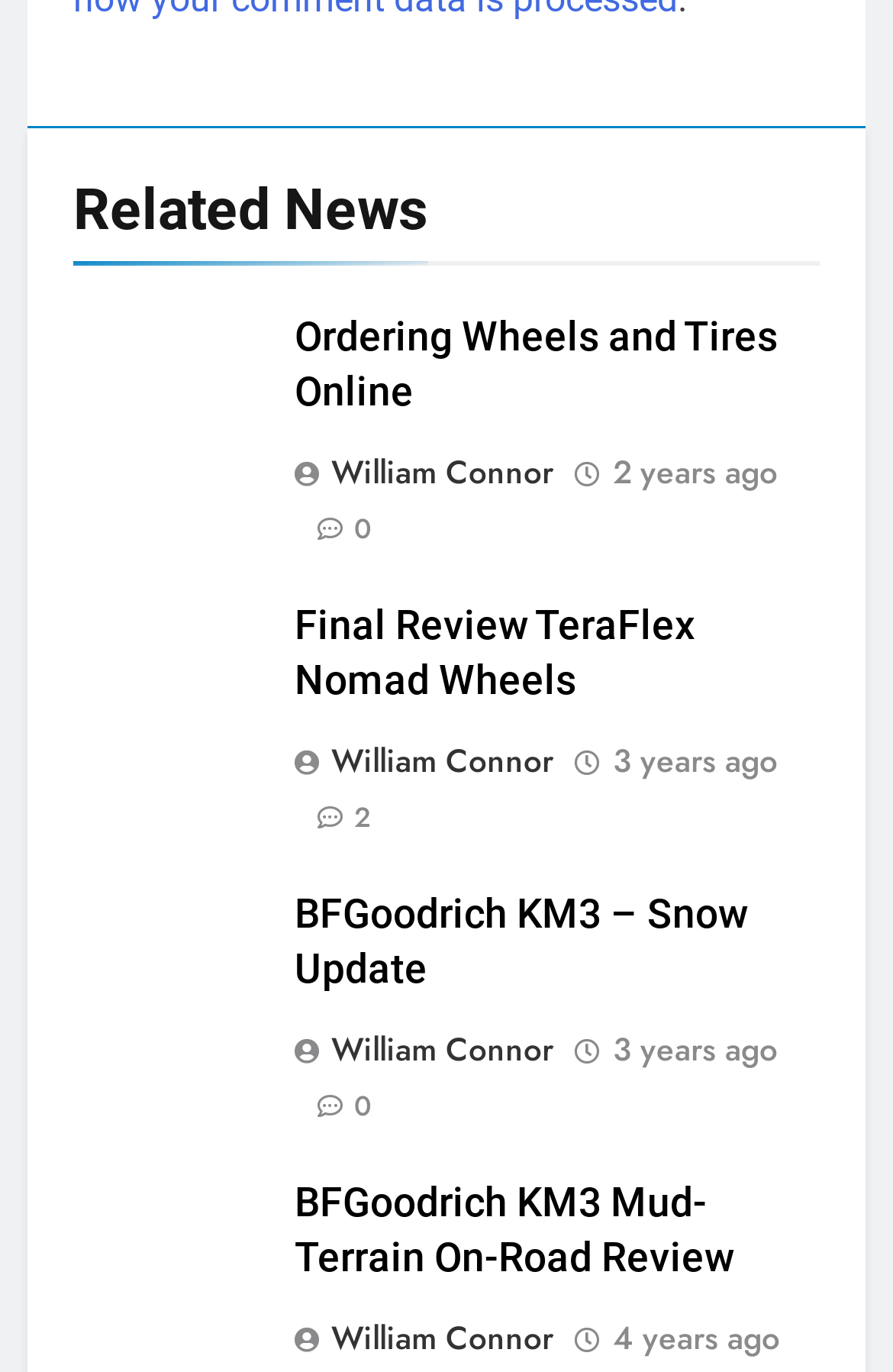Kindly provide the bounding box coordinates of the section you need to click on to fulfill the given instruction: "View article by William Connor".

[0.329, 0.327, 0.637, 0.361]